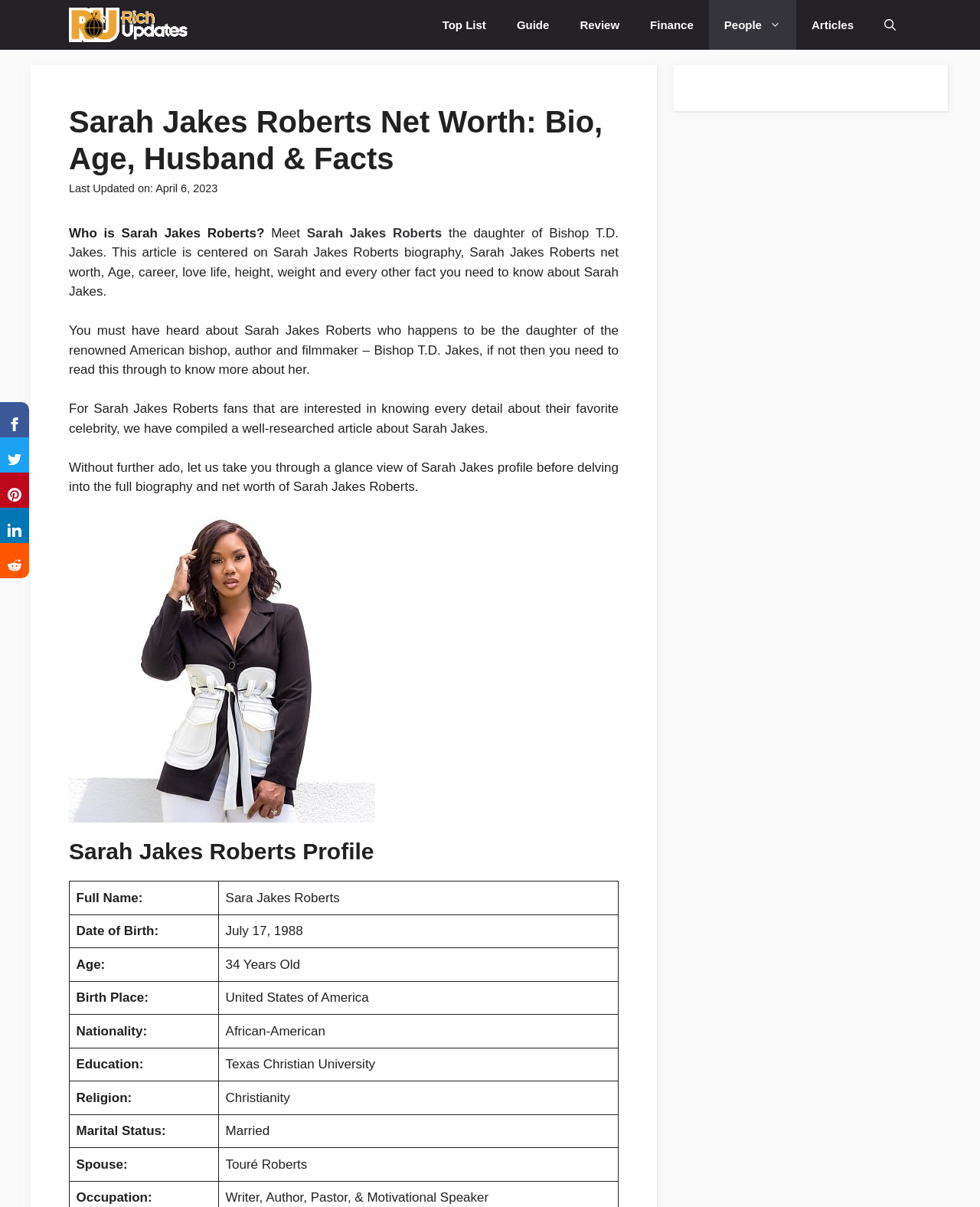Please identify the bounding box coordinates of the element that needs to be clicked to perform the following instruction: "Check 'Facebook' social media link".

[0.0, 0.333, 0.03, 0.362]